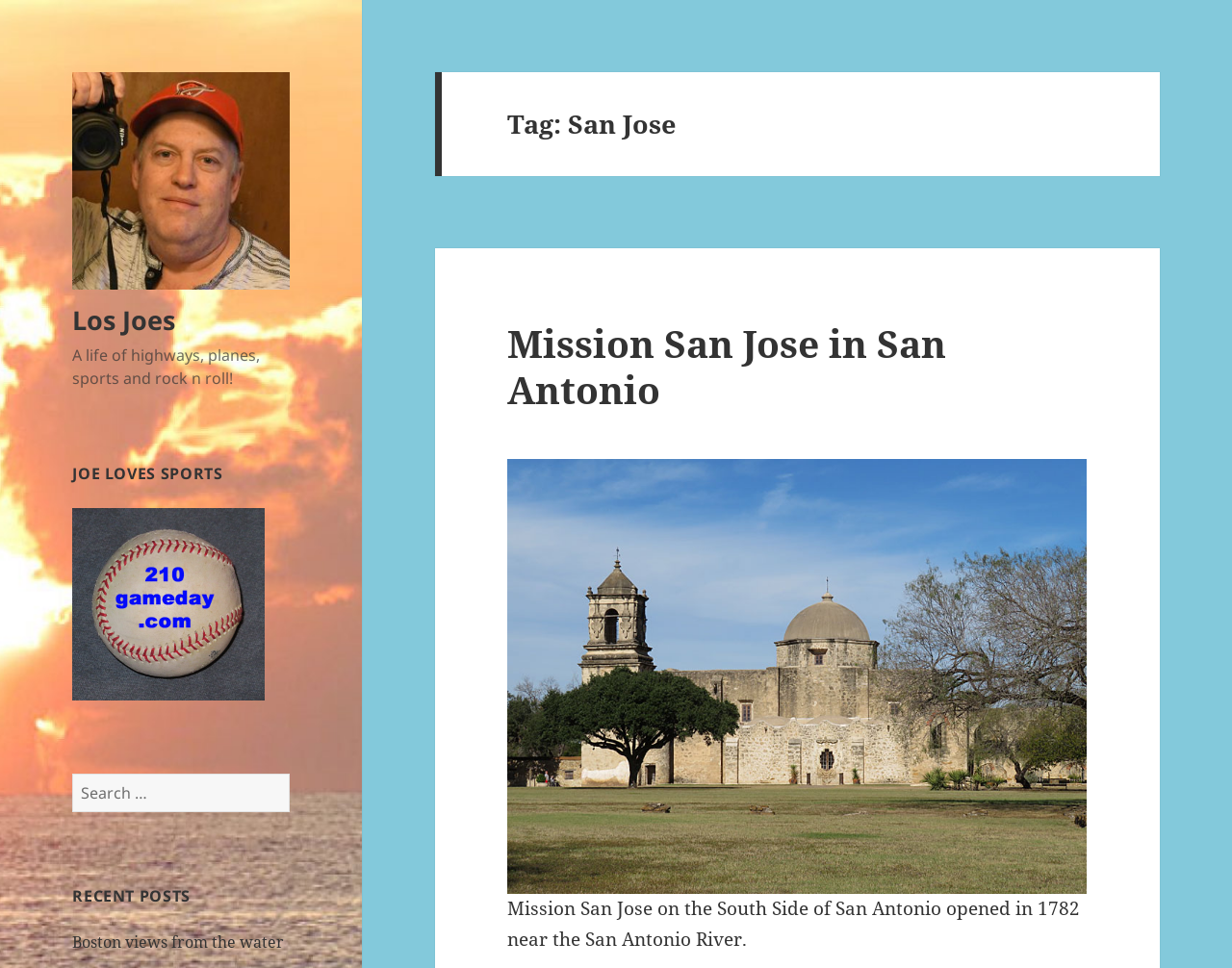Describe all visible elements and their arrangement on the webpage.

The webpage is about San Jose and Los Joes, with a focus on sports and rock 'n' roll. At the top, there is a link to "Los Joes" accompanied by an image with the same name. Below this, there is a static text that reads "A life of highways, planes, sports and rock n roll!".

Further down, there is a heading "JOE LOVES SPORTS" followed by a link to "210gameday.com" with an associated image. A search bar is located below, with a placeholder text "Search for:" and a "Search" button.

The webpage also features a section titled "RECENT POSTS" with a link to "Boston views from the water". On the right side of the page, there is a header section with a heading "Tag: San Jose" and another heading "Mission San Jose in San Antonio" below it. The latter is accompanied by a link to the same title and an image of Mission San Jose in San Antonio, Texas. A paragraph of text describes Mission San Jose, stating that it opened in 1782 near the San Antonio River.

There are a total of 5 images on the page, including the Los Joes image, the 210gameday.com image, and the Mission San Jose image. The layout is organized, with clear headings and concise text, making it easy to navigate.